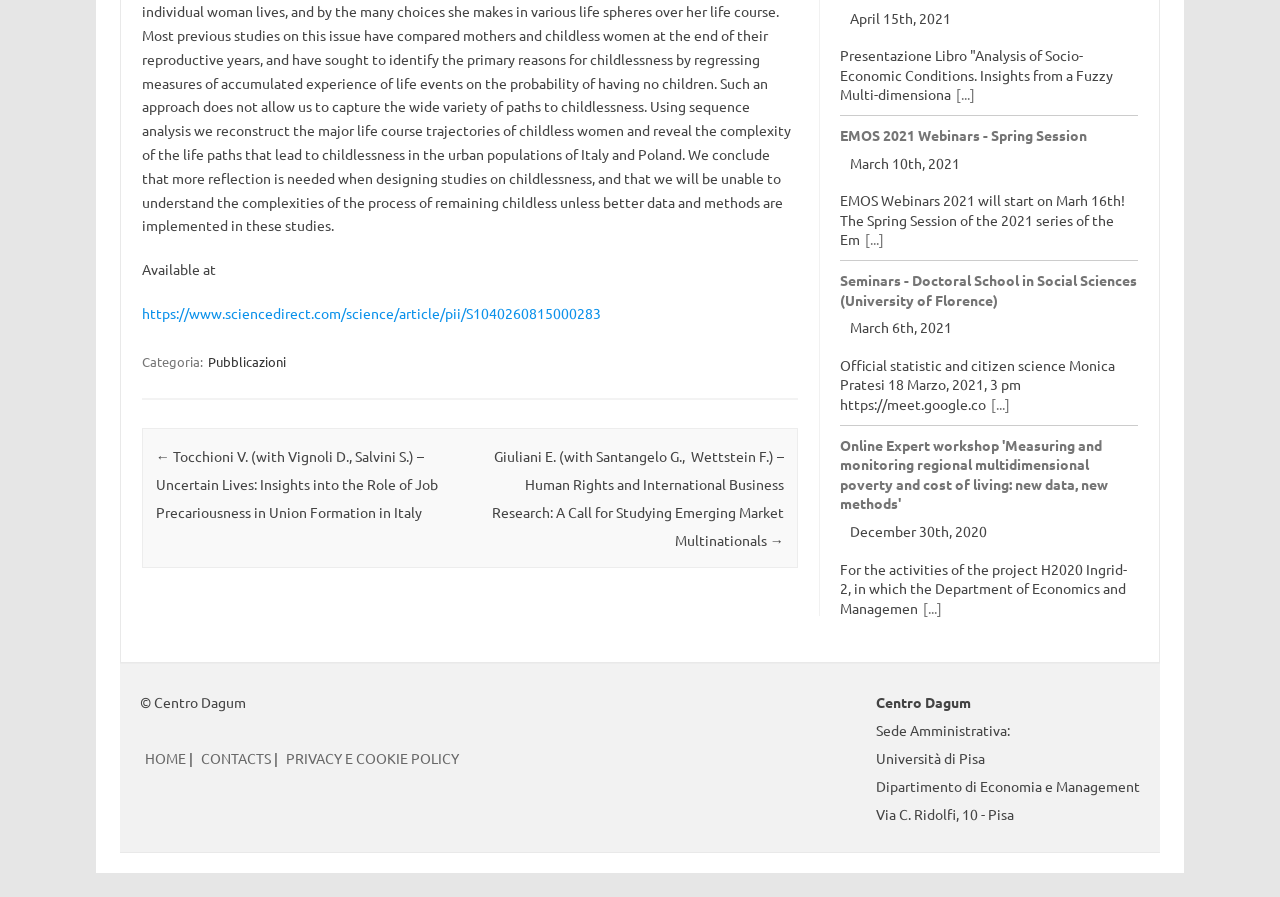Using the provided element description: "PRIVACY E COOKIE POLICY", determine the bounding box coordinates of the corresponding UI element in the screenshot.

[0.223, 0.835, 0.359, 0.855]